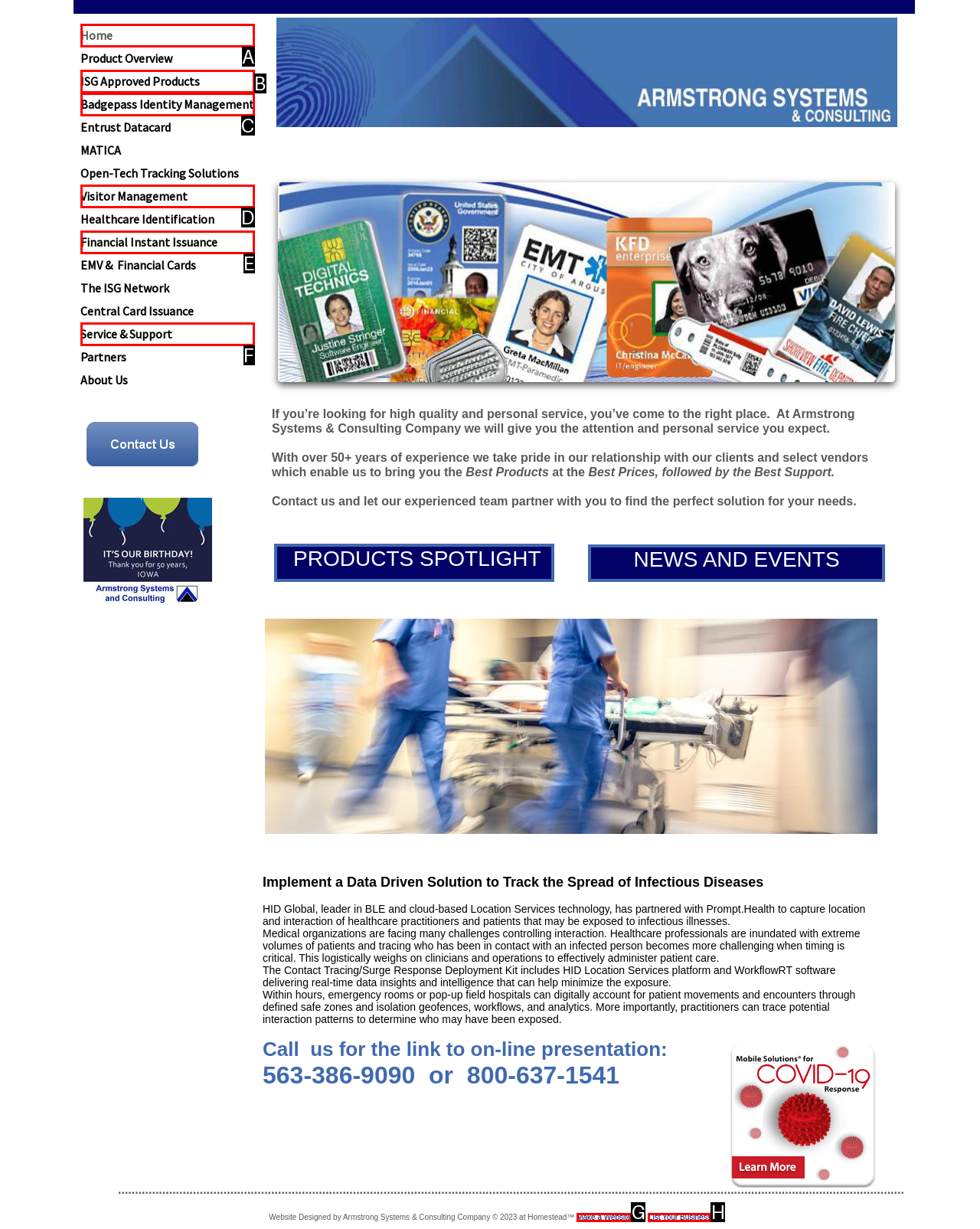Please select the letter of the HTML element that fits the description: Service & Support. Answer with the option's letter directly.

F